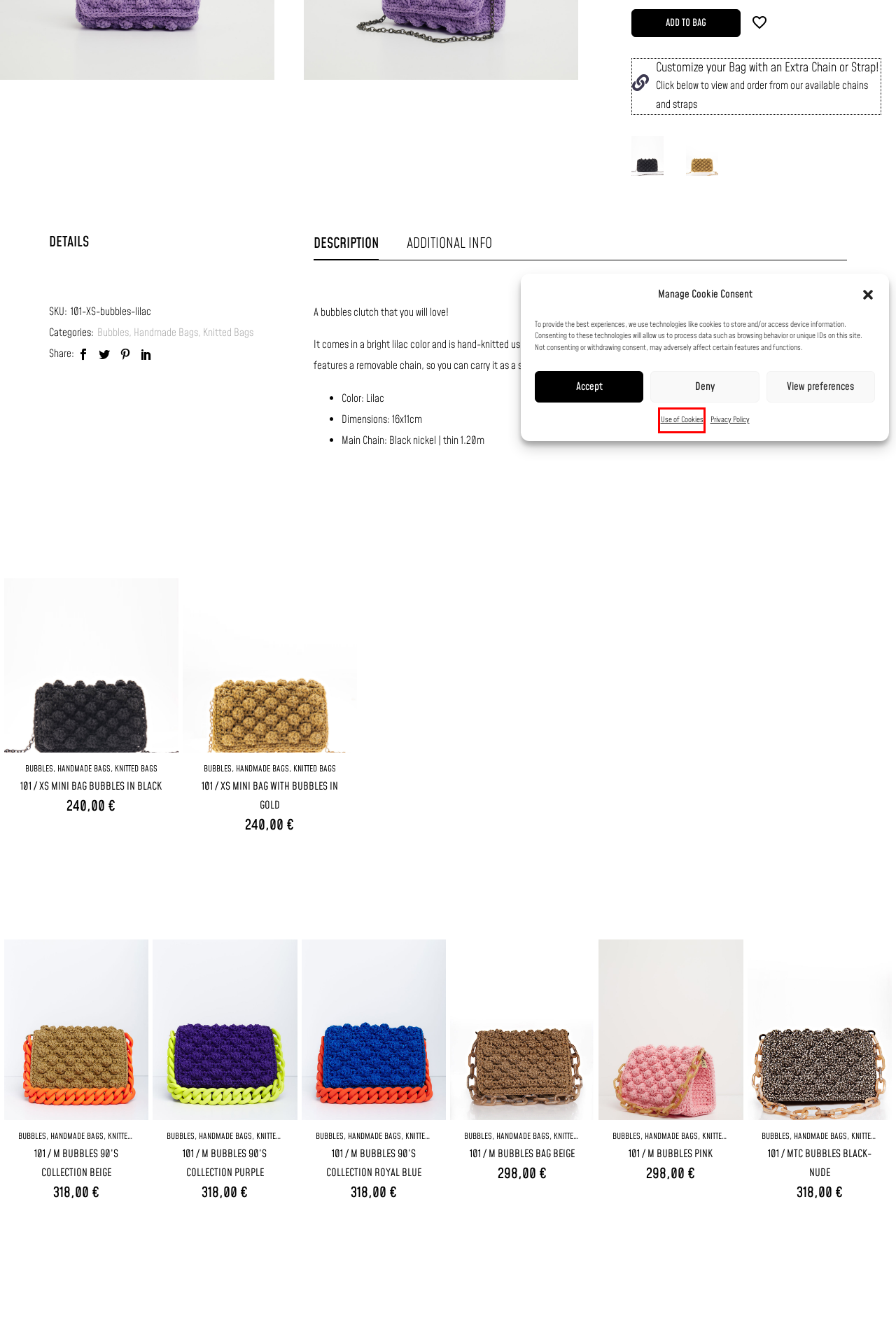You have a screenshot of a webpage with a red rectangle bounding box around an element. Identify the best matching webpage description for the new page that appears after clicking the element in the bounding box. The descriptions are:
A. Customize your bag!
B. You searched for Search Term 1 - Lulu by Liana K
C. 101 / M Knitted Bag in Bubbles Style beige color
D. Shoulder Bubble Bag in Lime Neon color. Hand-knitted with love by Liana K.
E. Cute golden bubbles clutch with gold metallic thread
F. Use of Cookies | Lulu by Liana K
G. Privacy Policy | Lulu by Liana K
H. Handmade evening bubble clutch in black metallic color

F